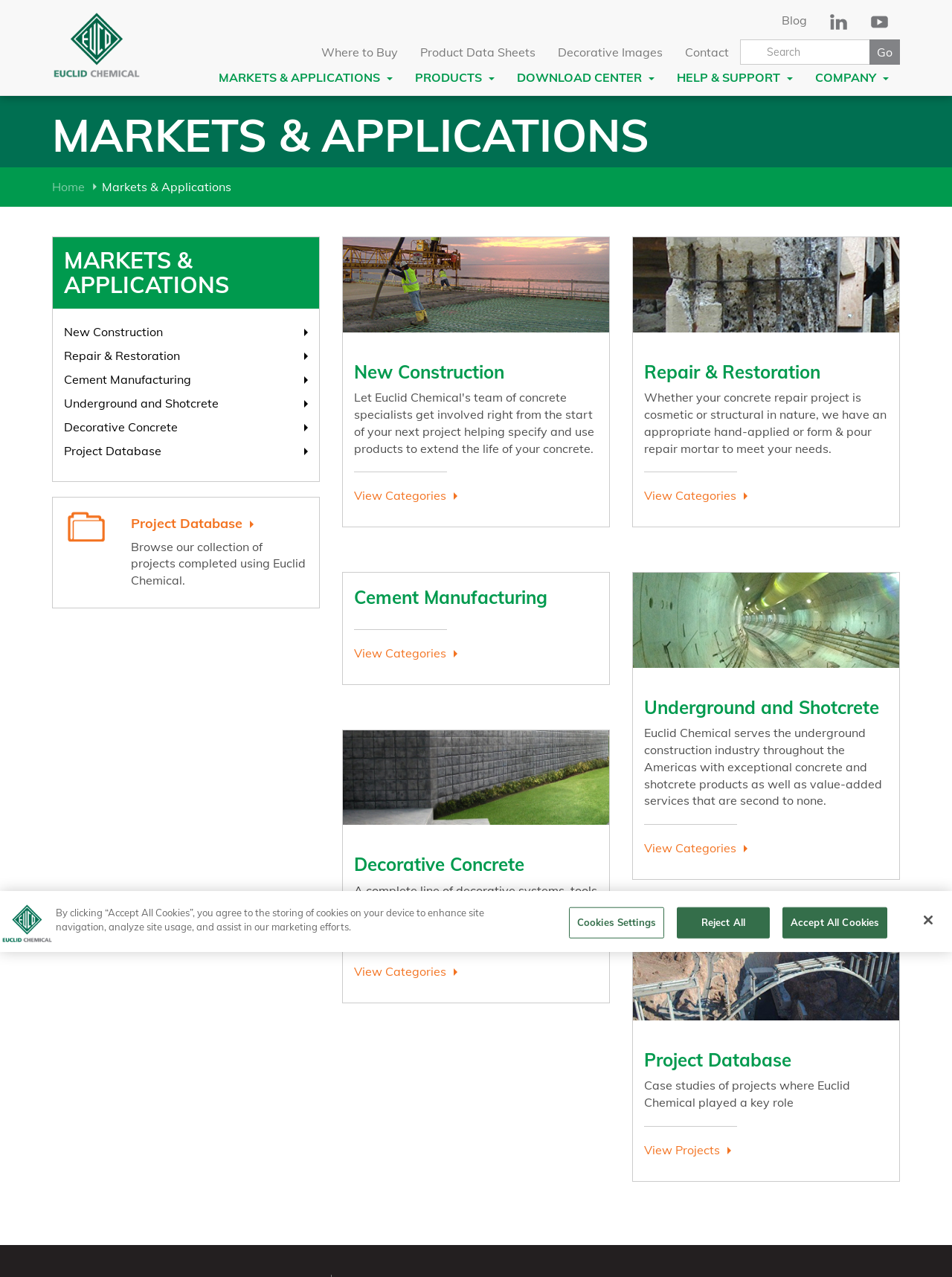Bounding box coordinates are specified in the format (top-left x, top-left y, bottom-right x, bottom-right y). All values are floating point numbers bounded between 0 and 1. Please provide the bounding box coordinate of the region this sentence describes: Home

[0.055, 0.14, 0.089, 0.152]